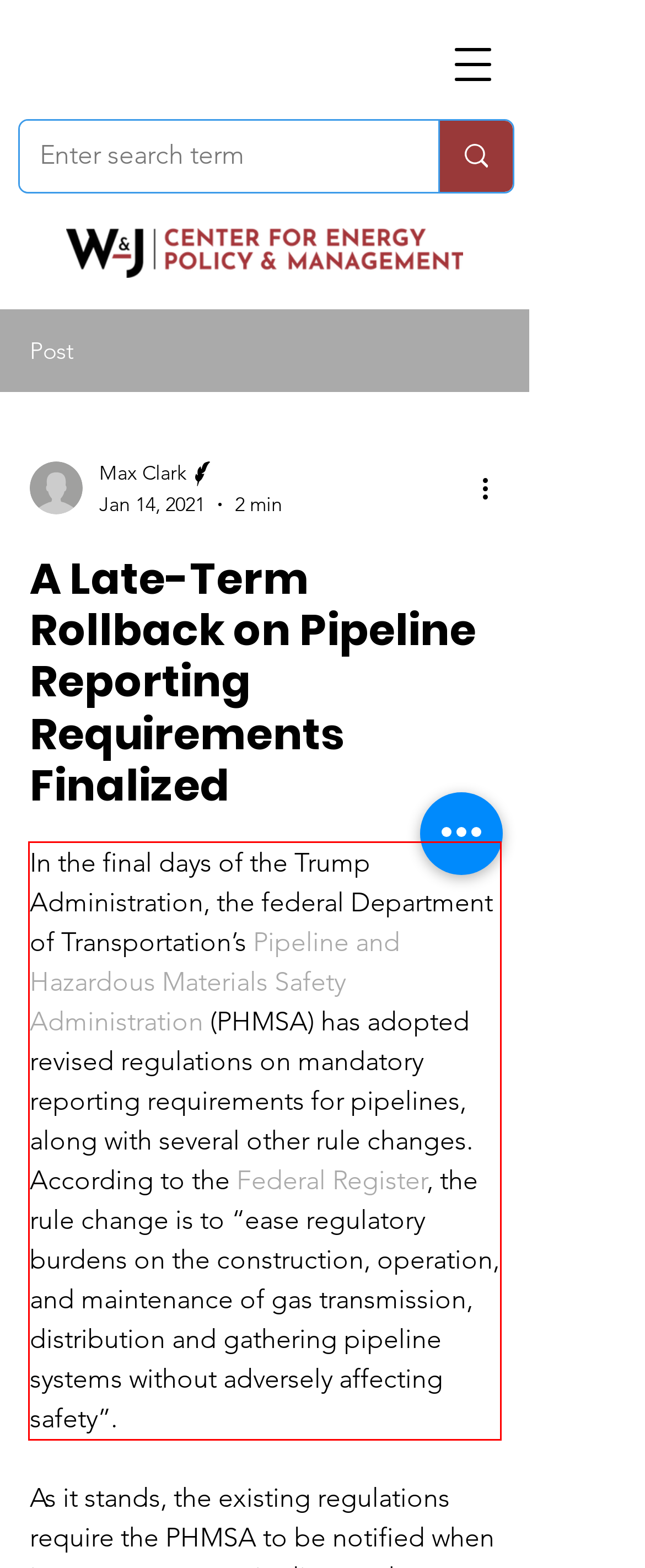Please perform OCR on the UI element surrounded by the red bounding box in the given webpage screenshot and extract its text content.

In the final days of the Trump Administration, the federal Department of Transportation’s Pipeline and Hazardous Materials Safety Administration (PHMSA) has adopted revised regulations on mandatory reporting requirements for pipelines, along with several other rule changes. According to the Federal Register, the rule change is to “ease regulatory burdens on the construction, operation, and maintenance of gas transmission, distribution and gathering pipeline systems without adversely affecting safety”.